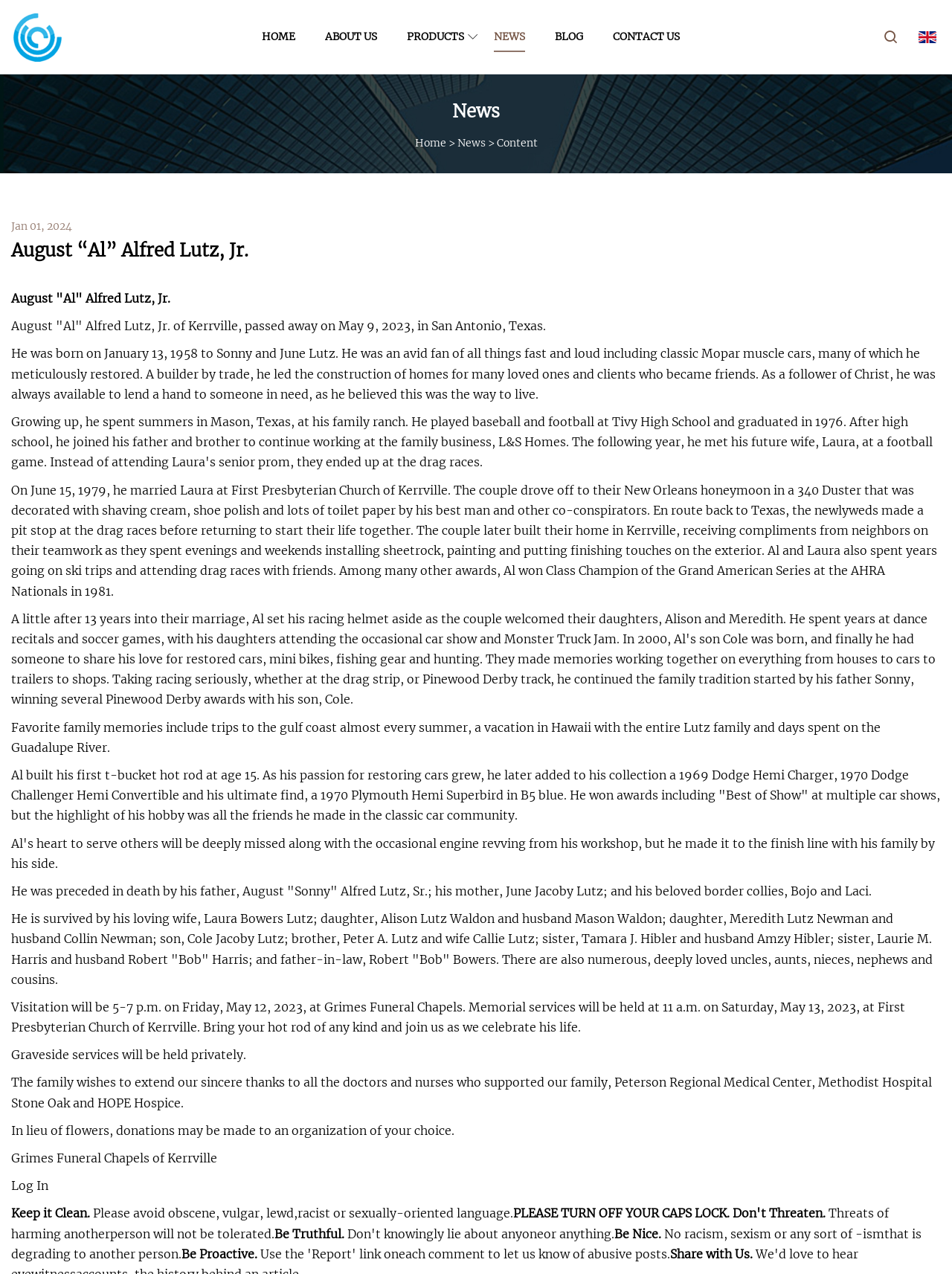Create a full and detailed caption for the entire webpage.

This webpage is a tribute to August "Al" Alfred Lutz, Jr., featuring a detailed obituary and biography. At the top, there is a navigation menu with links to "HOME", "ABOUT US", "PRODUCTS", "NEWS", "BLOG", and "CONTACT US". Below the menu, there is a banner image spanning the entire width of the page.

The main content of the page is divided into sections, starting with a heading "News" followed by a link to "Home" and a static text ">". Below this, there is a section dedicated to August "Al" Alfred Lutz, Jr., with a heading and several paragraphs of text describing his life, interests, and accomplishments. The text is organized into sections, with each section describing a different aspect of his life, such as his family, hobbies, and career.

Throughout the text, there are several images, including a banner image at the top and a hot rod image mentioned in the text. The text also includes quotes and anecdotes from his life, as well as information about his family, friends, and accomplishments.

At the bottom of the page, there are several static text elements with guidelines for commenting, including "Keep it Clean", "Be Truthful", "Be Nice", and "Be Proactive". There is also a link to "Log In" and a static text element with the name of the funeral home, "Grimes Funeral Chapels of Kerrville".